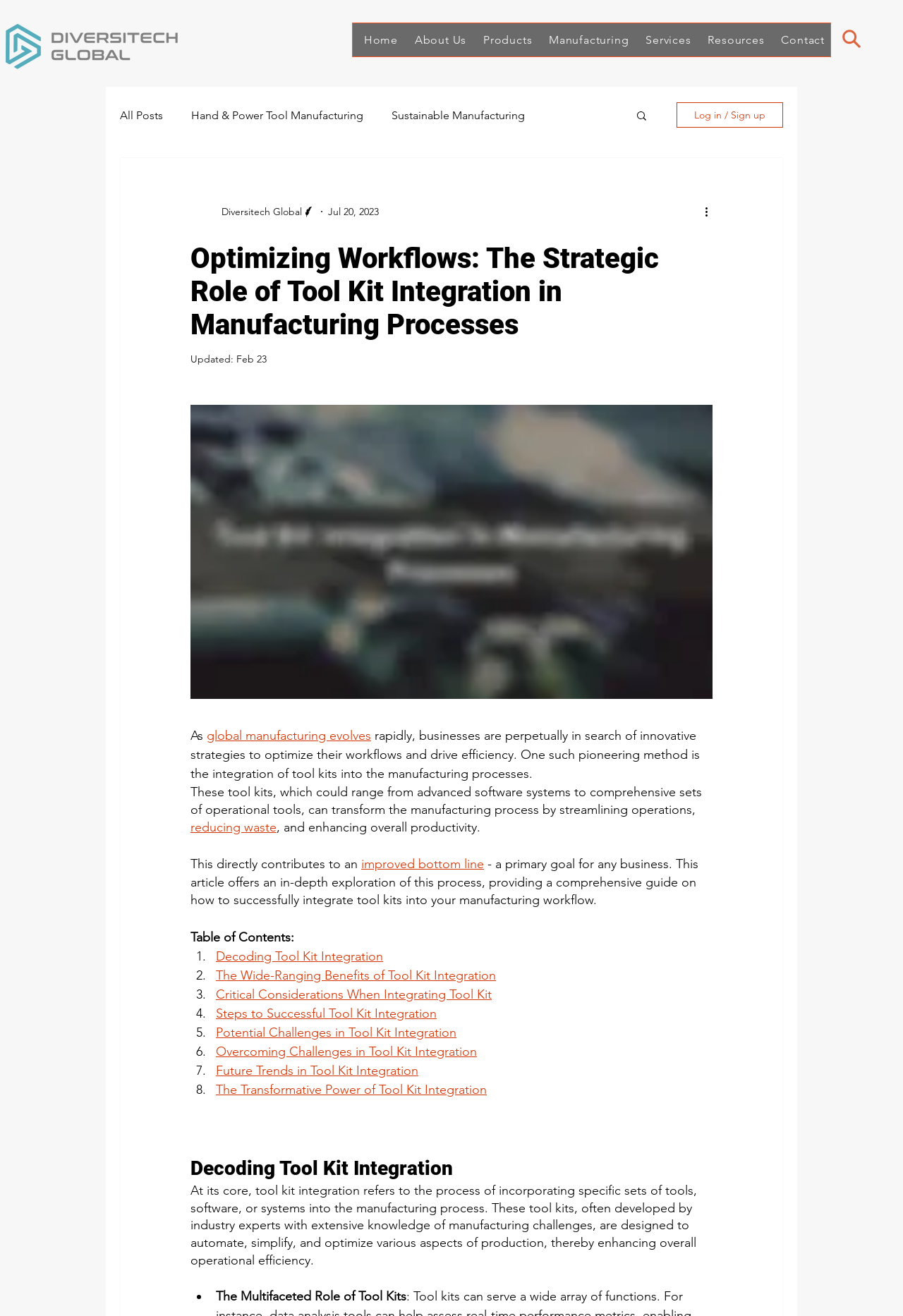Please locate the clickable area by providing the bounding box coordinates to follow this instruction: "Learn more about 'Hand & Power Tool Manufacturing'".

[0.212, 0.082, 0.402, 0.092]